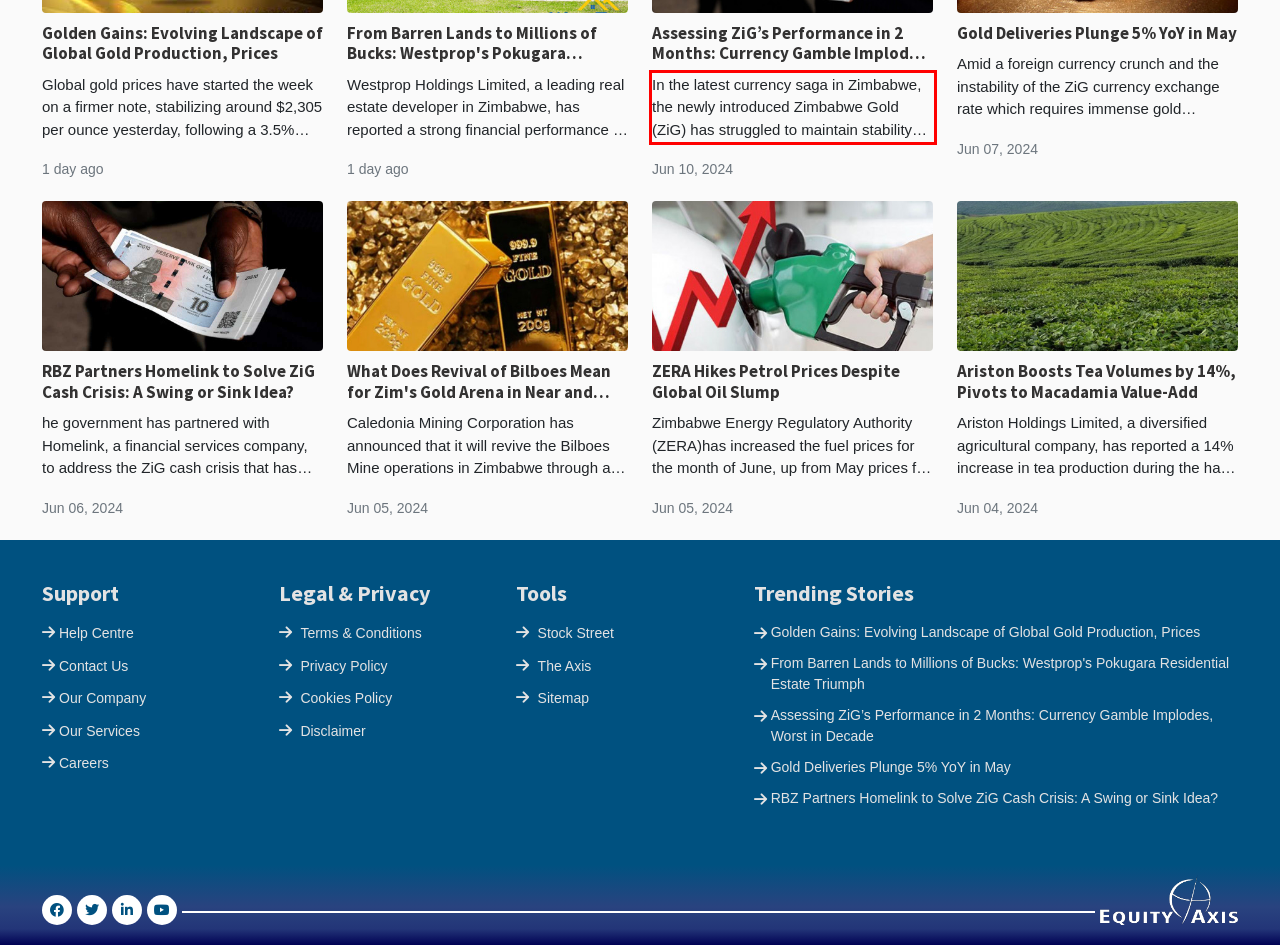Identify the text inside the red bounding box in the provided webpage screenshot and transcribe it.

In the latest currency saga in Zimbabwe, the newly introduced Zimbabwe Gold (ZiG) has struggled to maintain stability against the US dollar. Since its launch just two months ago on the parallel market